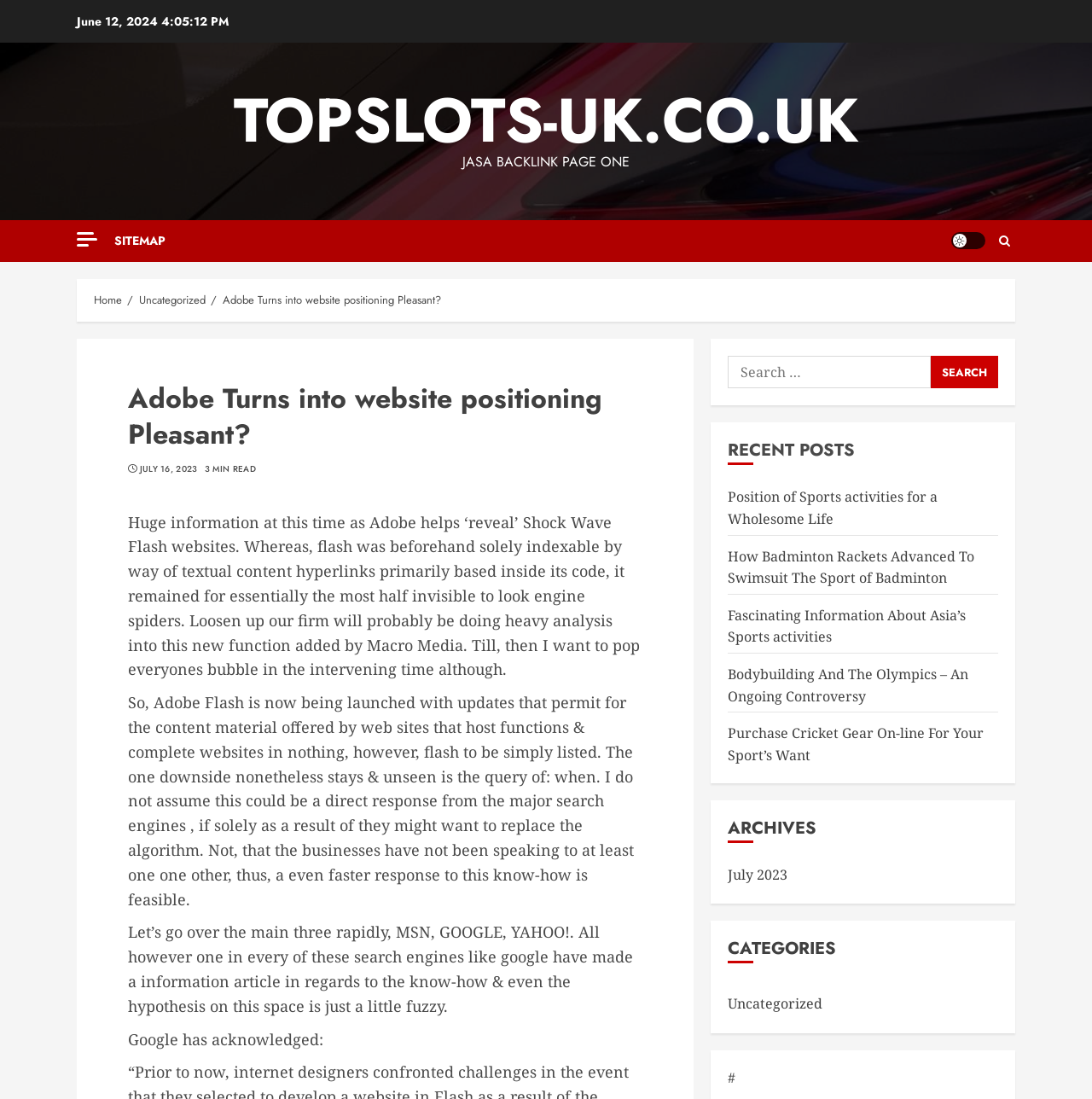Determine the bounding box coordinates of the clickable region to execute the instruction: "Explore 'explore us...'". The coordinates should be four float numbers between 0 and 1, denoted as [left, top, right, bottom].

None